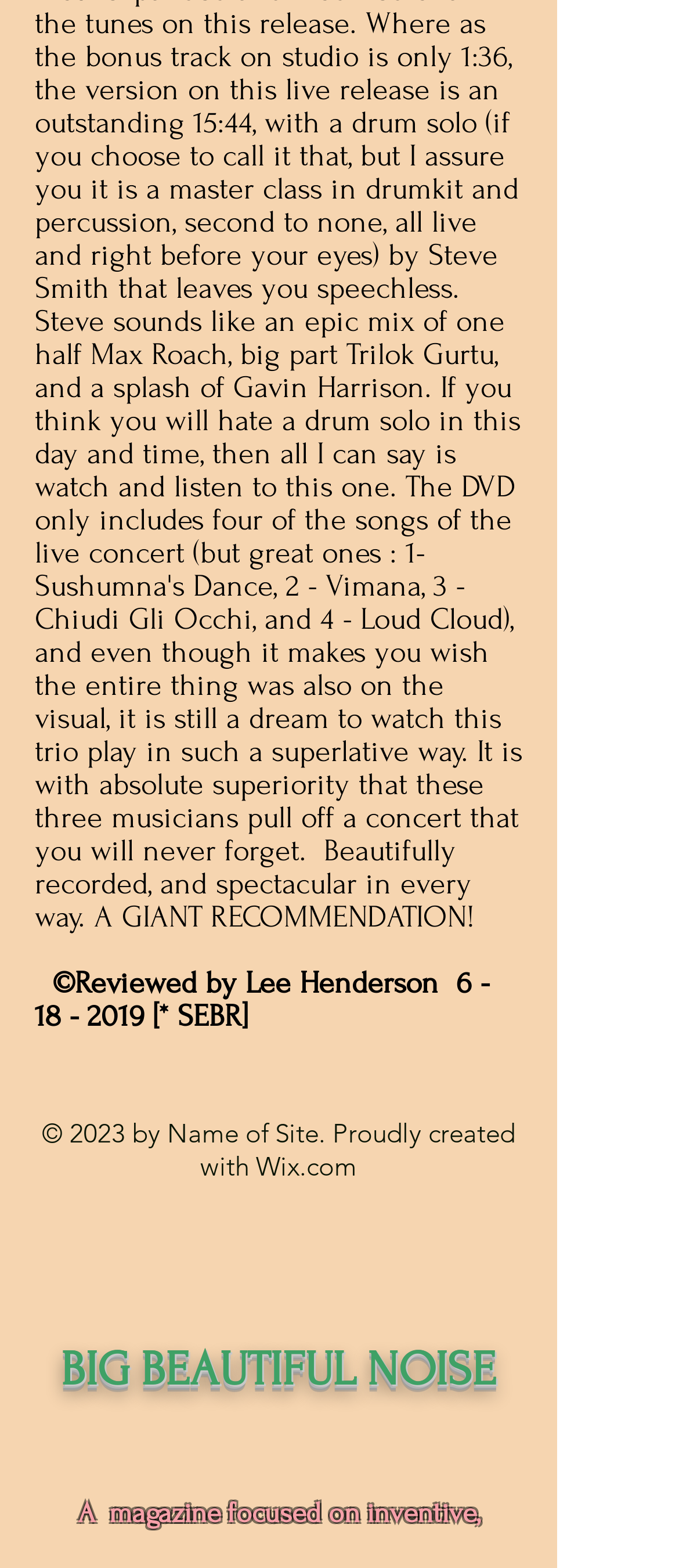Please respond in a single word or phrase: 
What is the title of the link below the heading?

BIG BEAUTIFUL NOISE